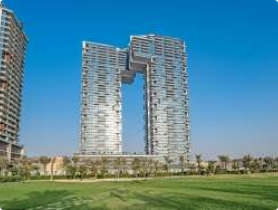What is the color of the sky?
From the screenshot, provide a brief answer in one word or phrase.

Blue